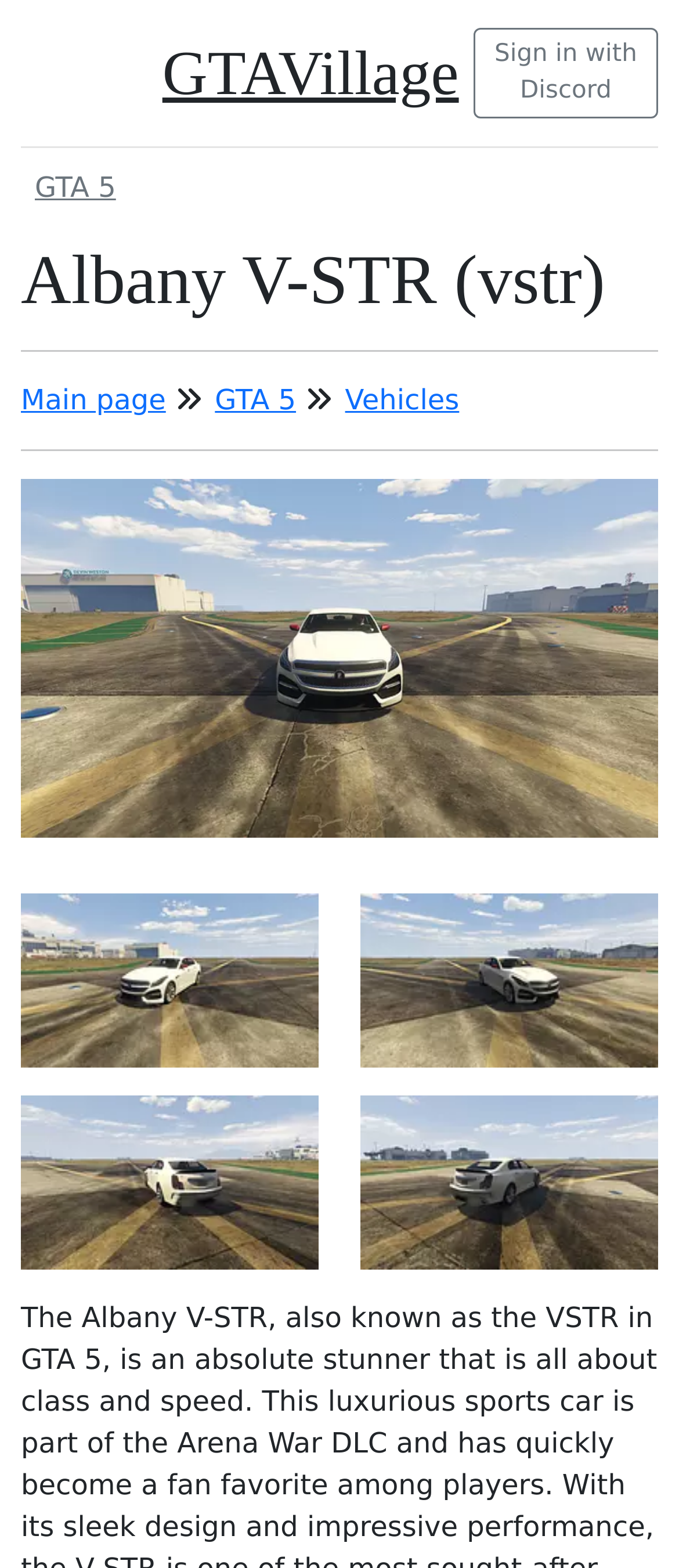Find and specify the bounding box coordinates that correspond to the clickable region for the instruction: "View Albany V-STR (vstr) for GTA 5 details".

[0.031, 0.408, 0.969, 0.429]